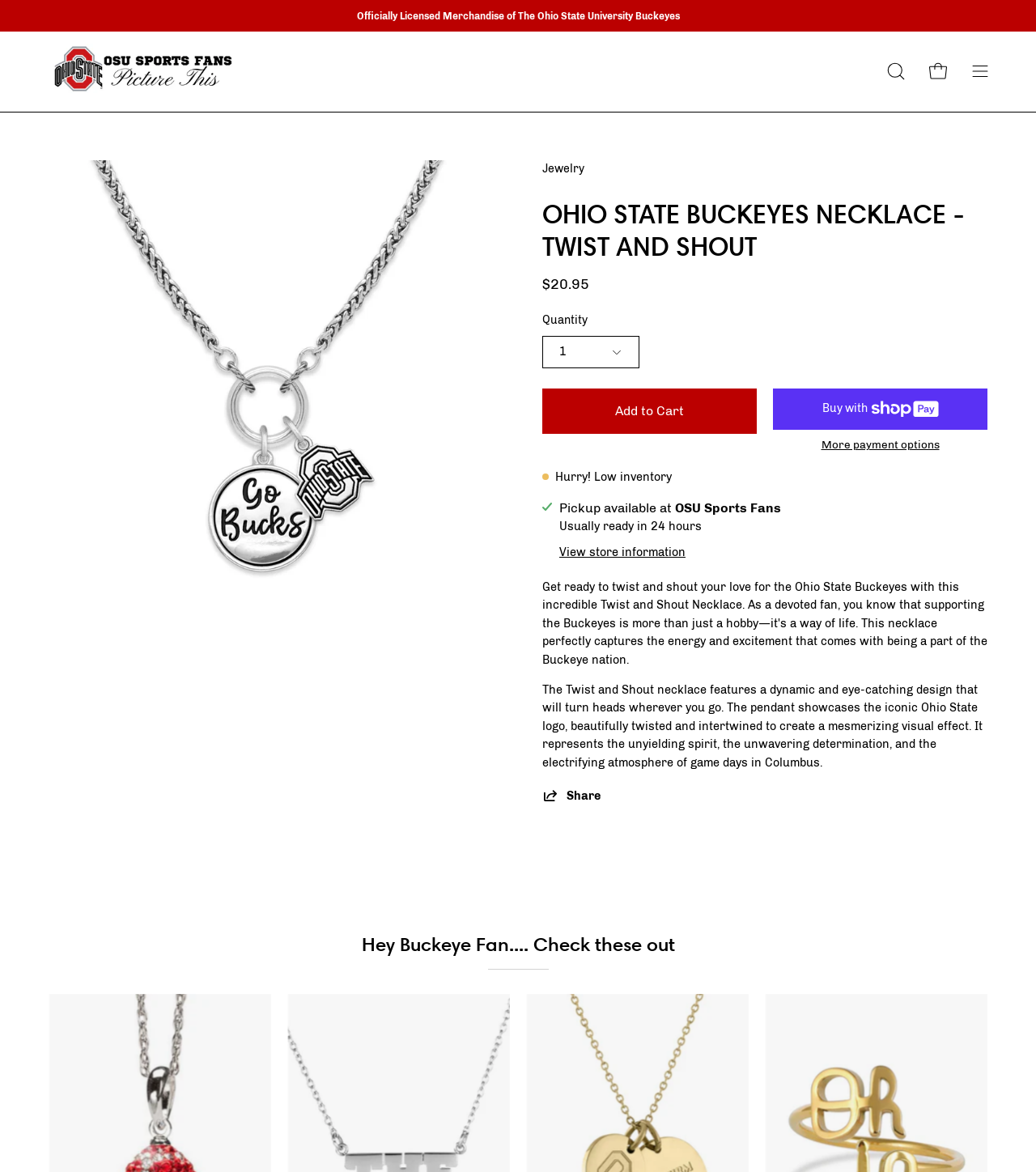Pinpoint the bounding box coordinates of the element that must be clicked to accomplish the following instruction: "Read the recent post 'The Joy of Reliability'". The coordinates should be in the format of four float numbers between 0 and 1, i.e., [left, top, right, bottom].

None